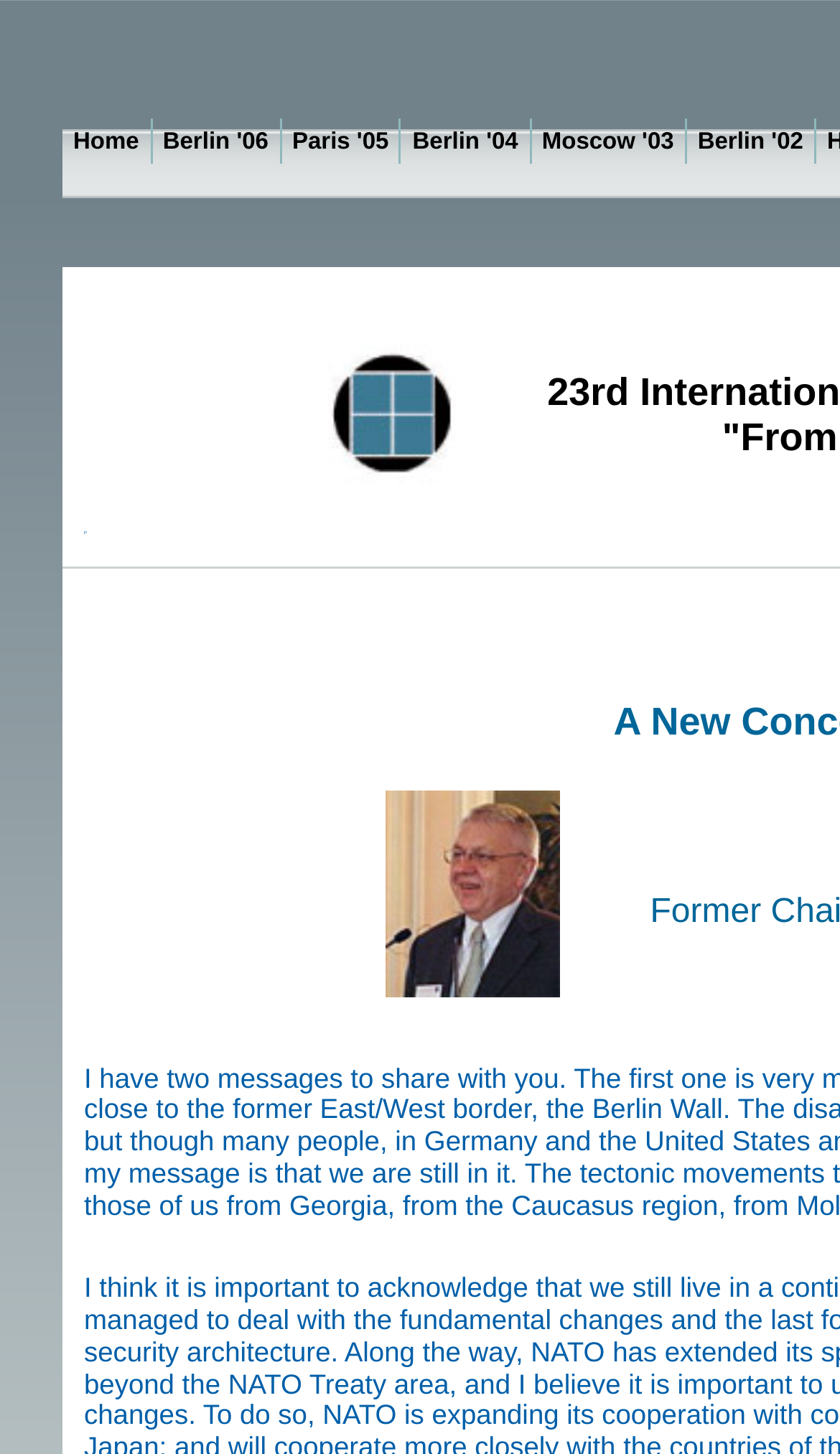Locate the UI element described by Home and provide its bounding box coordinates. Use the format (top-left x, top-left y, bottom-right x, bottom-right y) with all values as floating point numbers between 0 and 1.

[0.074, 0.081, 0.181, 0.113]